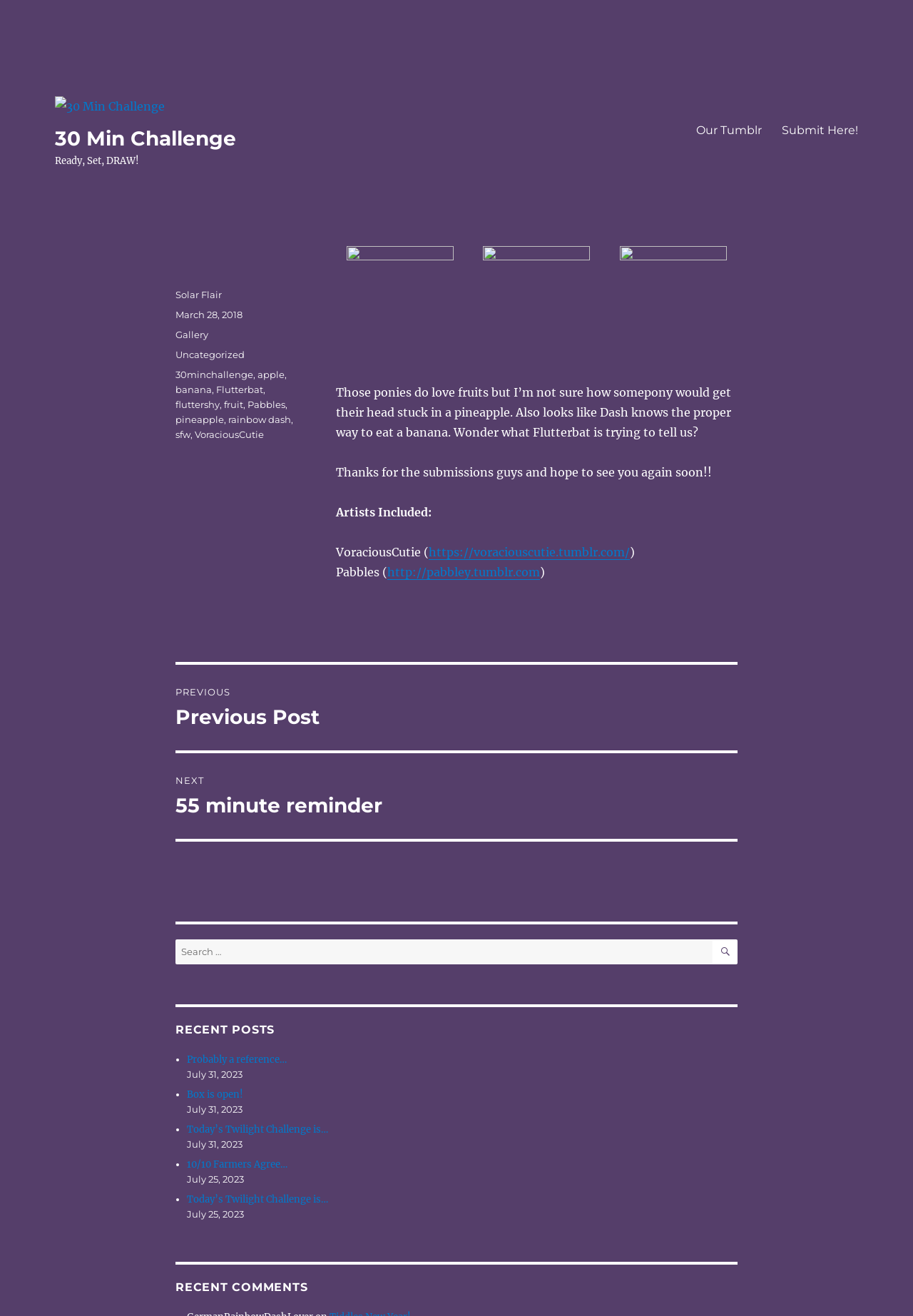Bounding box coordinates are to be given in the format (top-left x, top-left y, bottom-right x, bottom-right y). All values must be floating point numbers between 0 and 1. Provide the bounding box coordinate for the UI element described as: parent_node: 30 Min Challenge

[0.06, 0.072, 0.259, 0.088]